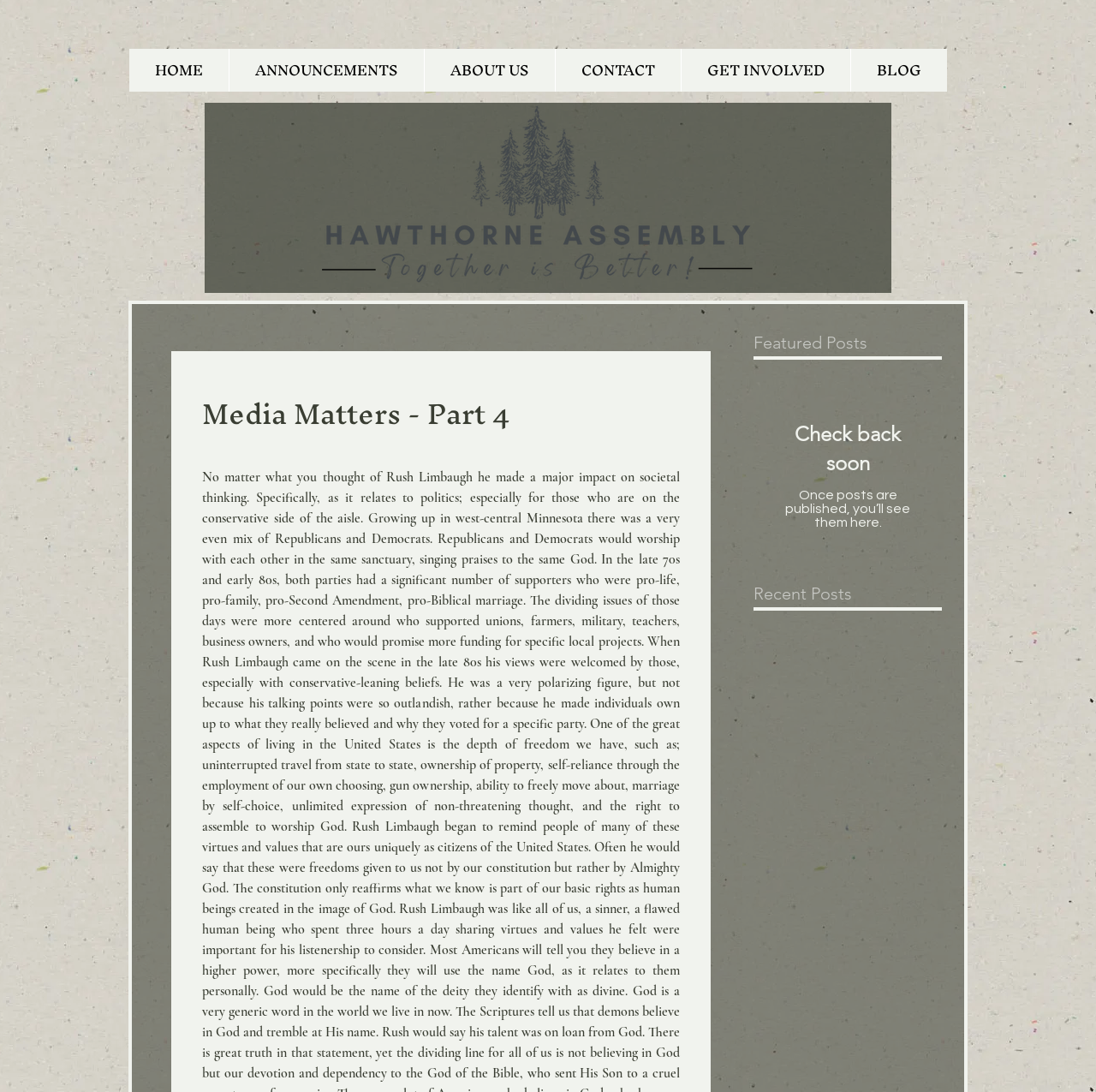Create a detailed summary of all the visual and textual information on the webpage.

The webpage is about Media Matters, with a focus on Rush Limbaugh's impact on societal thinking, particularly in politics, from a conservative perspective. 

At the top of the page, there is a navigation menu with five links: "HOME", "ANNOUNCEMENTS", "ABOUT US", "CONTACT", and "GET INVOLVED", followed by "BLOG" on the right side. 

Below the navigation menu, there is a logo image, and to its right, a heading that reads "Media Matters - Part 4". 

Further down, there is a section labeled "Featured Posts", but it appears to be empty, with a message saying "Check back soon" and a brief explanation that posts will be displayed here once they are published. 

Below the "Featured Posts" section, there is another section labeled "Recent Posts", but it does not contain any posts.